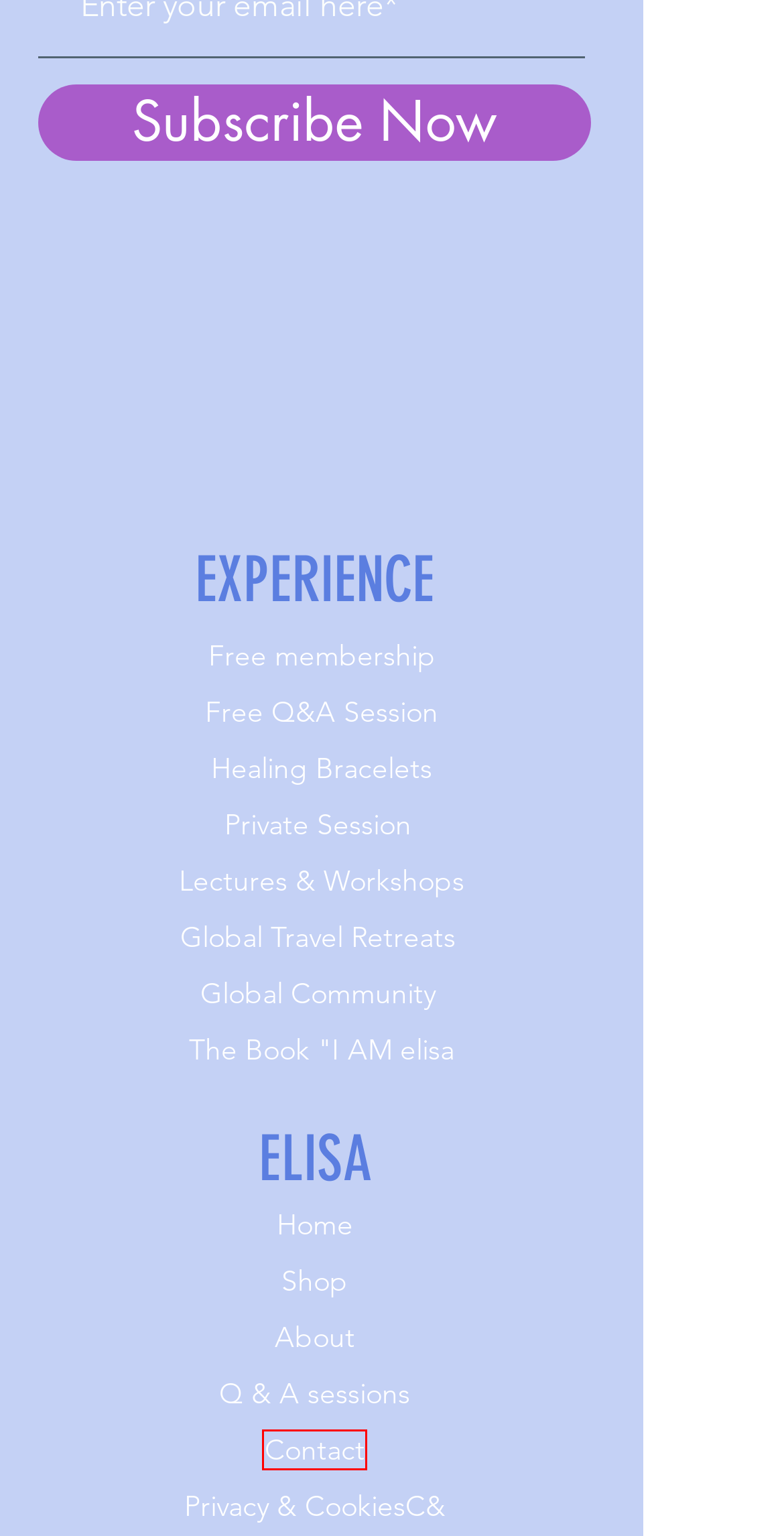Examine the screenshot of the webpage, which has a red bounding box around a UI element. Select the webpage description that best fits the new webpage after the element inside the red bounding box is clicked. Here are the choices:
A. Elisa Namaste
B. CONTACT | Elisa Namaste
C. WORKSHOP | Elisa Namaste
D. GLOBAL RETREATS | Elisa Namaste
E. SHOP | Elisa Namaste
F. GLOBAL COMMUNITY | Elisa Namaste
G. Q&A | Elisa Namaste
H. ELISA | Elisa Namaste

B